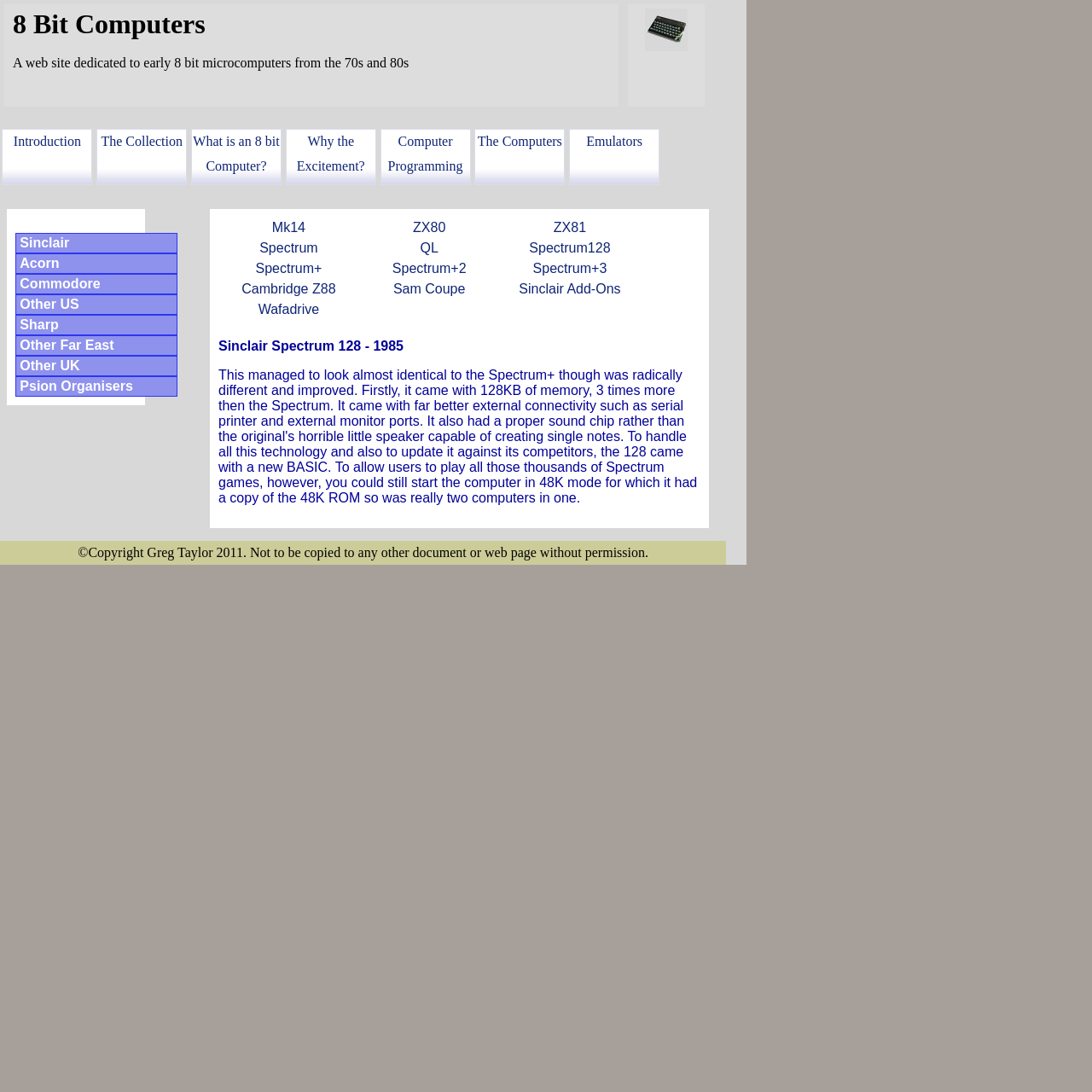What type of computers are listed on this page?
Observe the image and answer the question with a one-word or short phrase response.

8 bit microcomputers